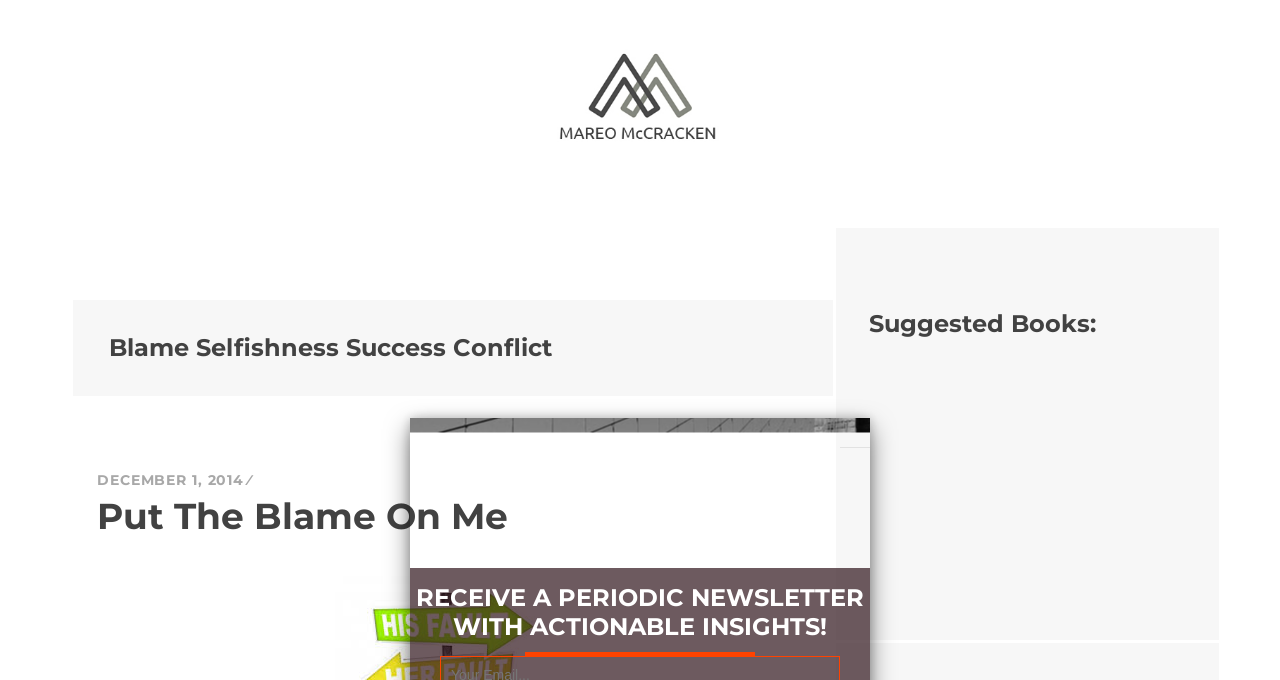Please specify the bounding box coordinates in the format (top-left x, top-left y, bottom-right x, bottom-right y), with values ranging from 0 to 1. Identify the bounding box for the UI component described as follows: Put The Blame On Me

[0.076, 0.726, 0.397, 0.791]